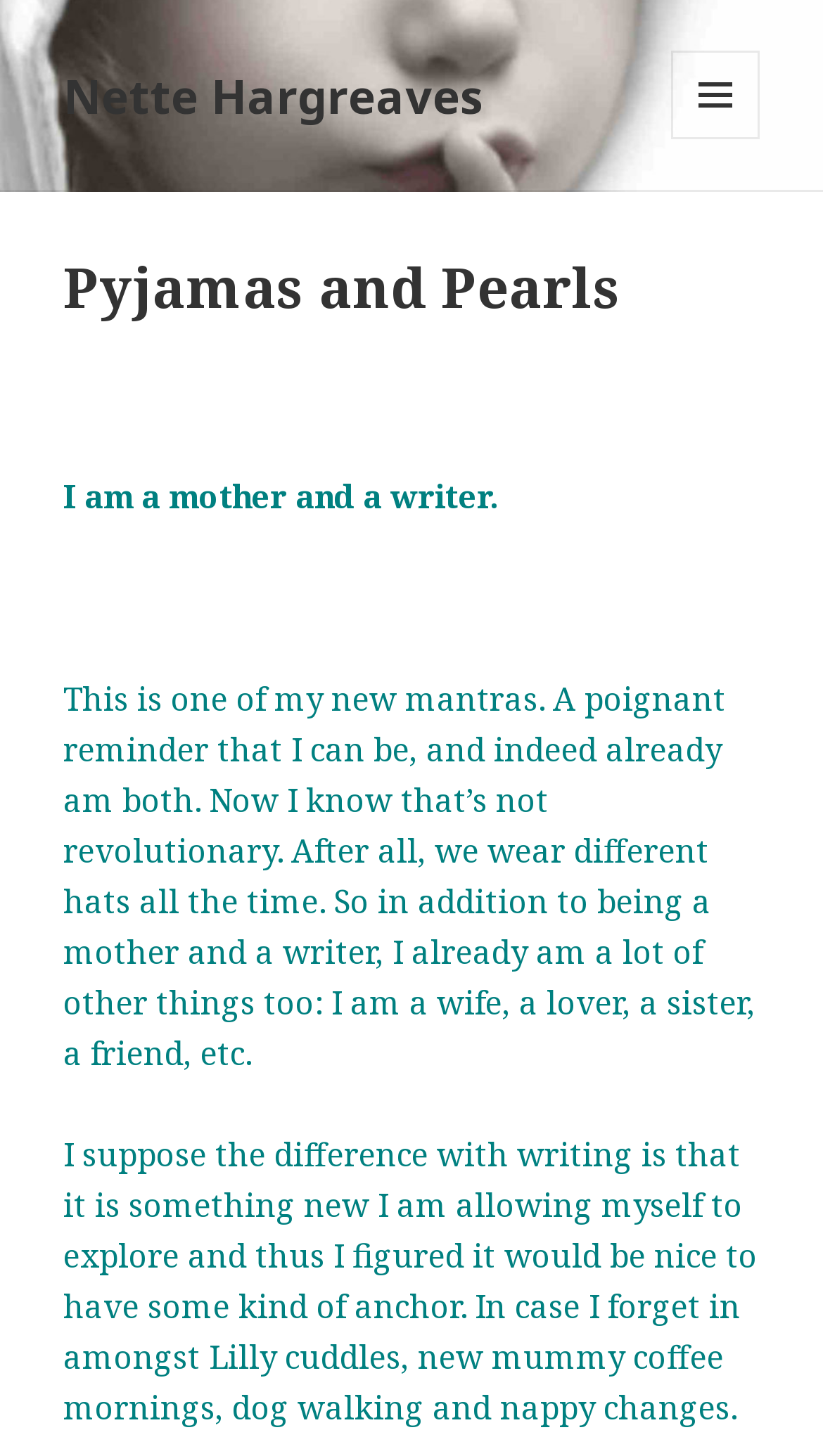What is the author's new mantra?
Kindly answer the question with as much detail as you can.

The author mentions 'This is one of my new mantras. A poignant reminder that I can be, and indeed already am both.' which suggests that the author's new mantra is being a mother and a writer.